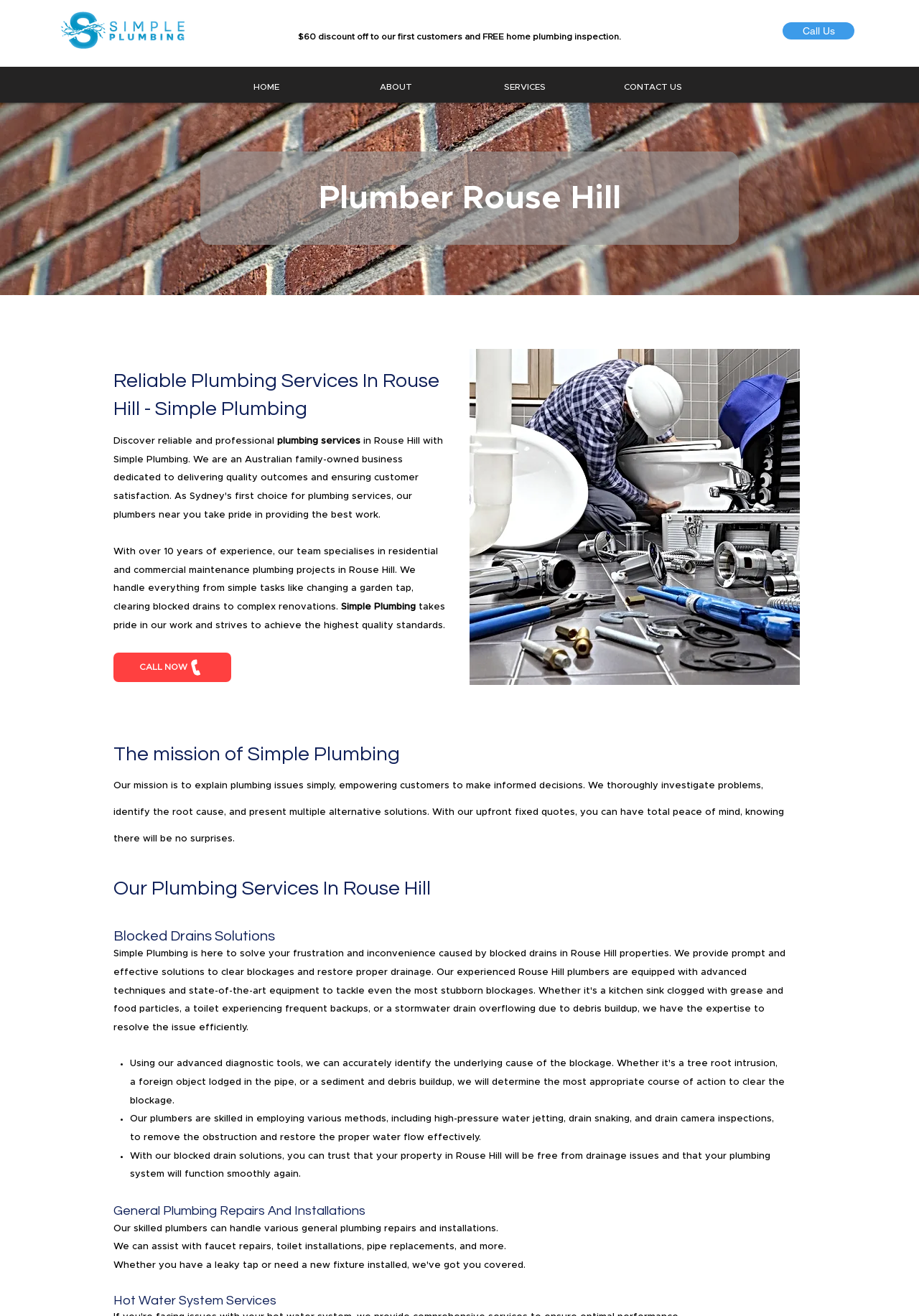Determine the bounding box coordinates for the UI element matching this description: "SERVICES".

[0.501, 0.054, 0.641, 0.078]